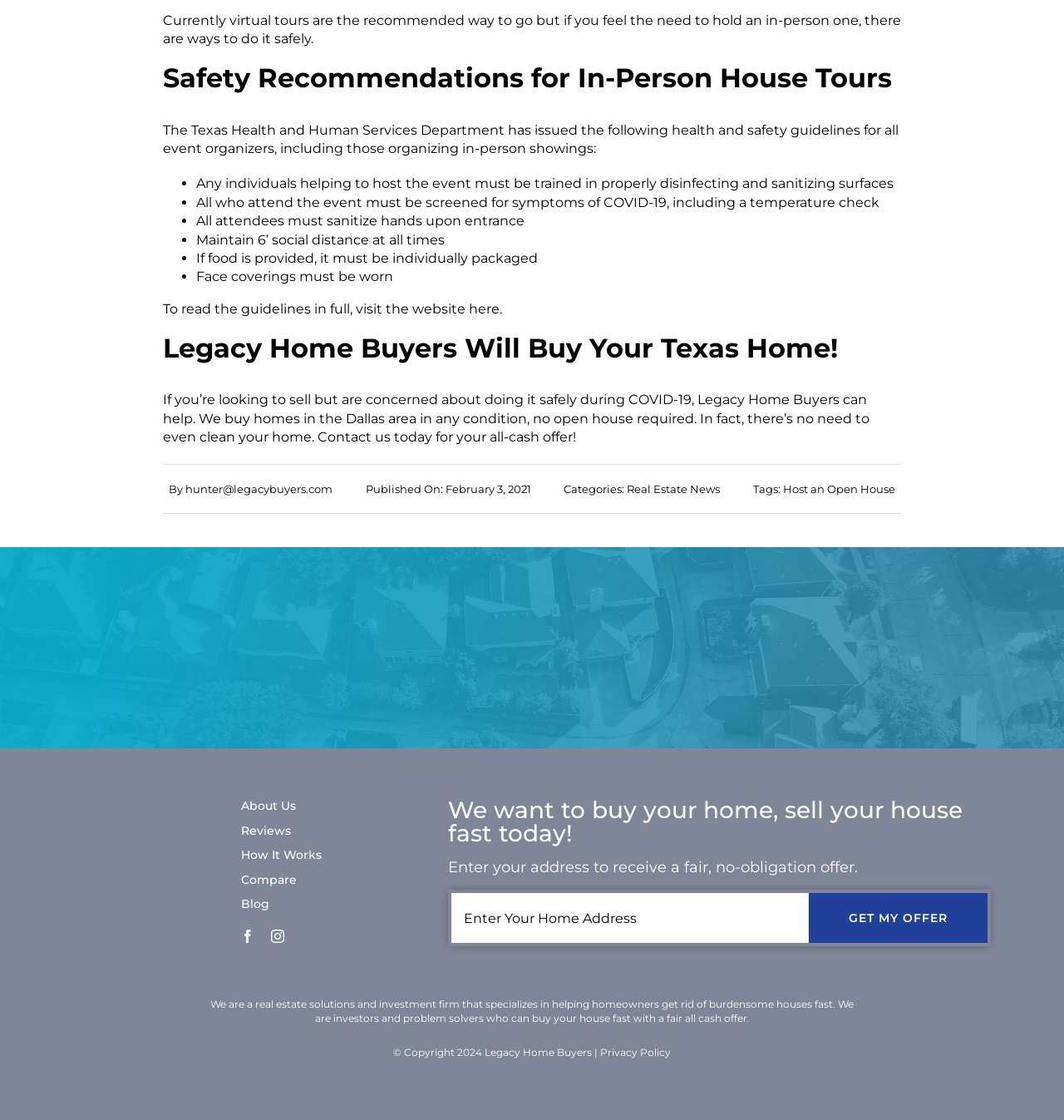Determine the bounding box coordinates for the area that should be clicked to carry out the following instruction: "Contact us today".

[0.298, 0.383, 0.406, 0.397]